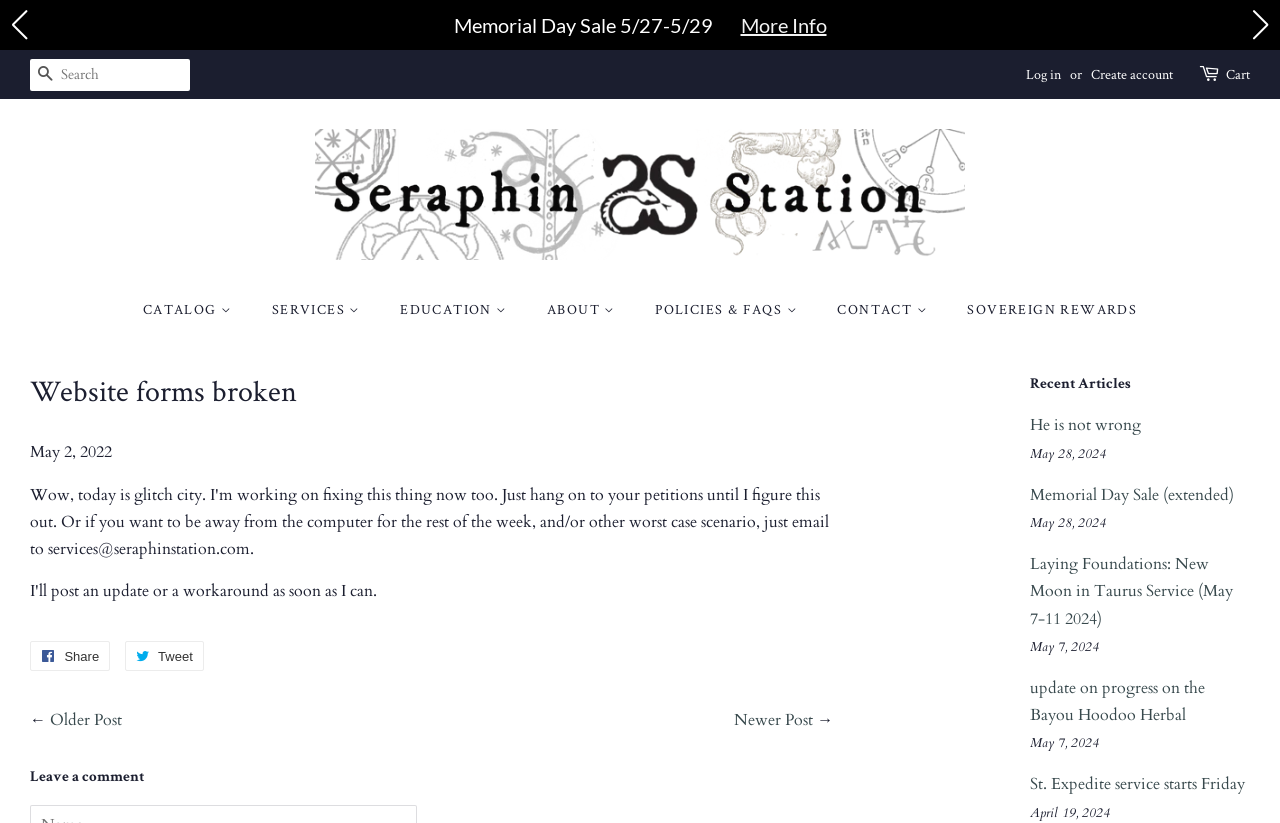Determine the main heading text of the webpage.

Website forms broken